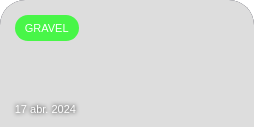Detail every aspect of the image in your description.

This image features a vibrant green banner labeled "GRAVEL," indicating content related to gravel biking. It serves as a thematic highlight for the article published on April 17, 2024. The design captures the essence of the topic, drawing attention to the nuances and considerations of gravel cycling, appealing to enthusiasts and those contemplating biking adventures on varied terrains.